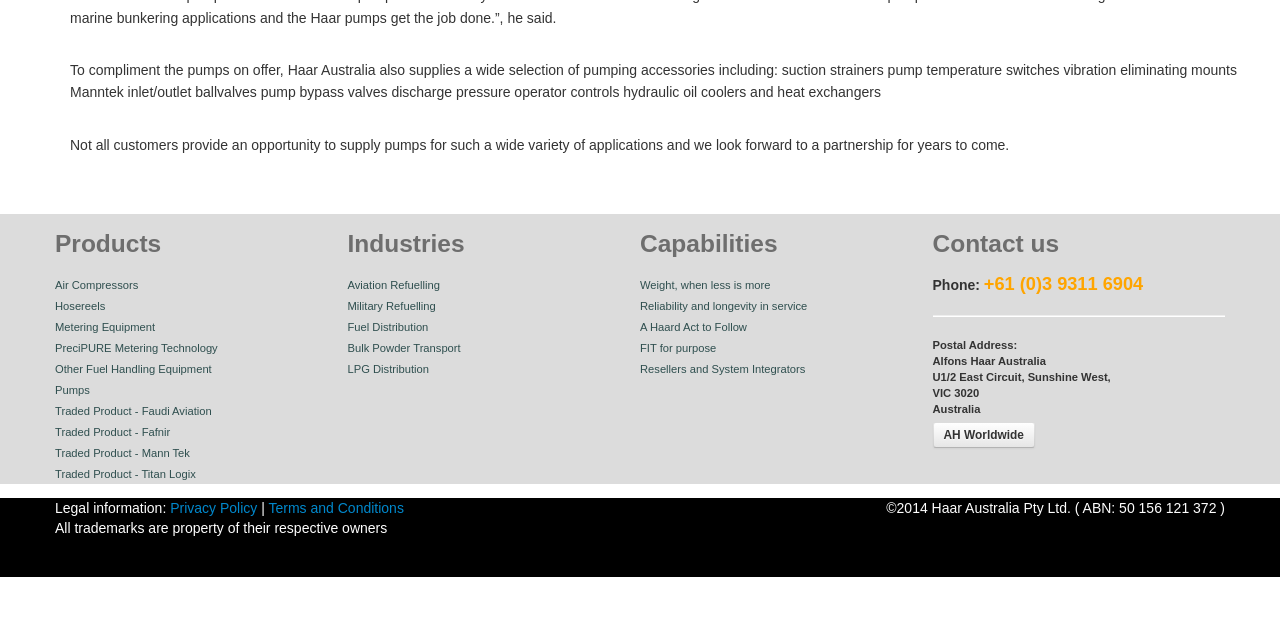Find the bounding box coordinates corresponding to the UI element with the description: "FIT for purpose". The coordinates should be formatted as [left, top, right, bottom], with values as floats between 0 and 1.

[0.5, 0.535, 0.56, 0.554]